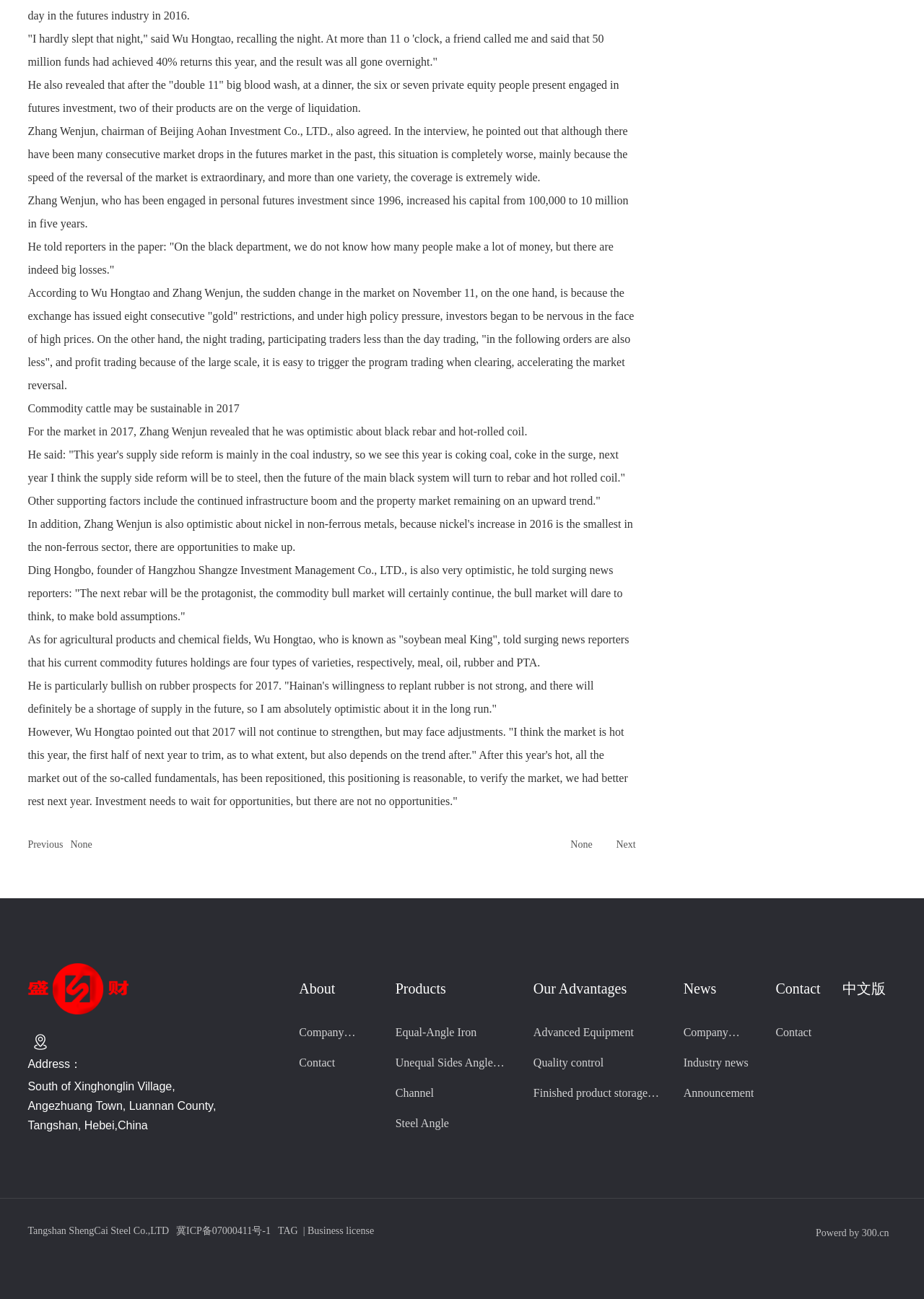Provide the bounding box coordinates of the HTML element this sentence describes: "Contact". The bounding box coordinates consist of four float numbers between 0 and 1, i.e., [left, top, right, bottom].

[0.324, 0.81, 0.404, 0.827]